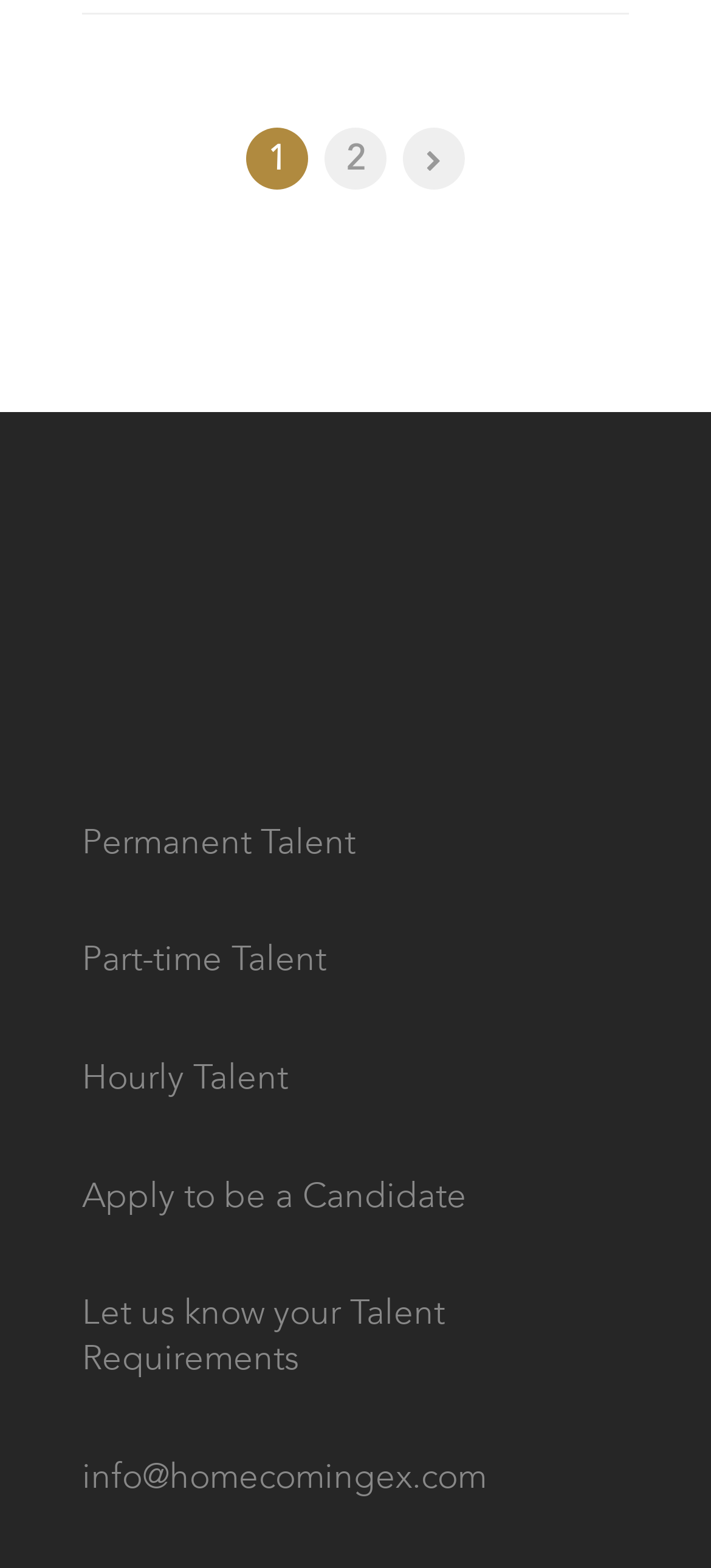Respond to the following query with just one word or a short phrase: 
What is the purpose of the 'Apply to be a Candidate' link?

To apply as a candidate